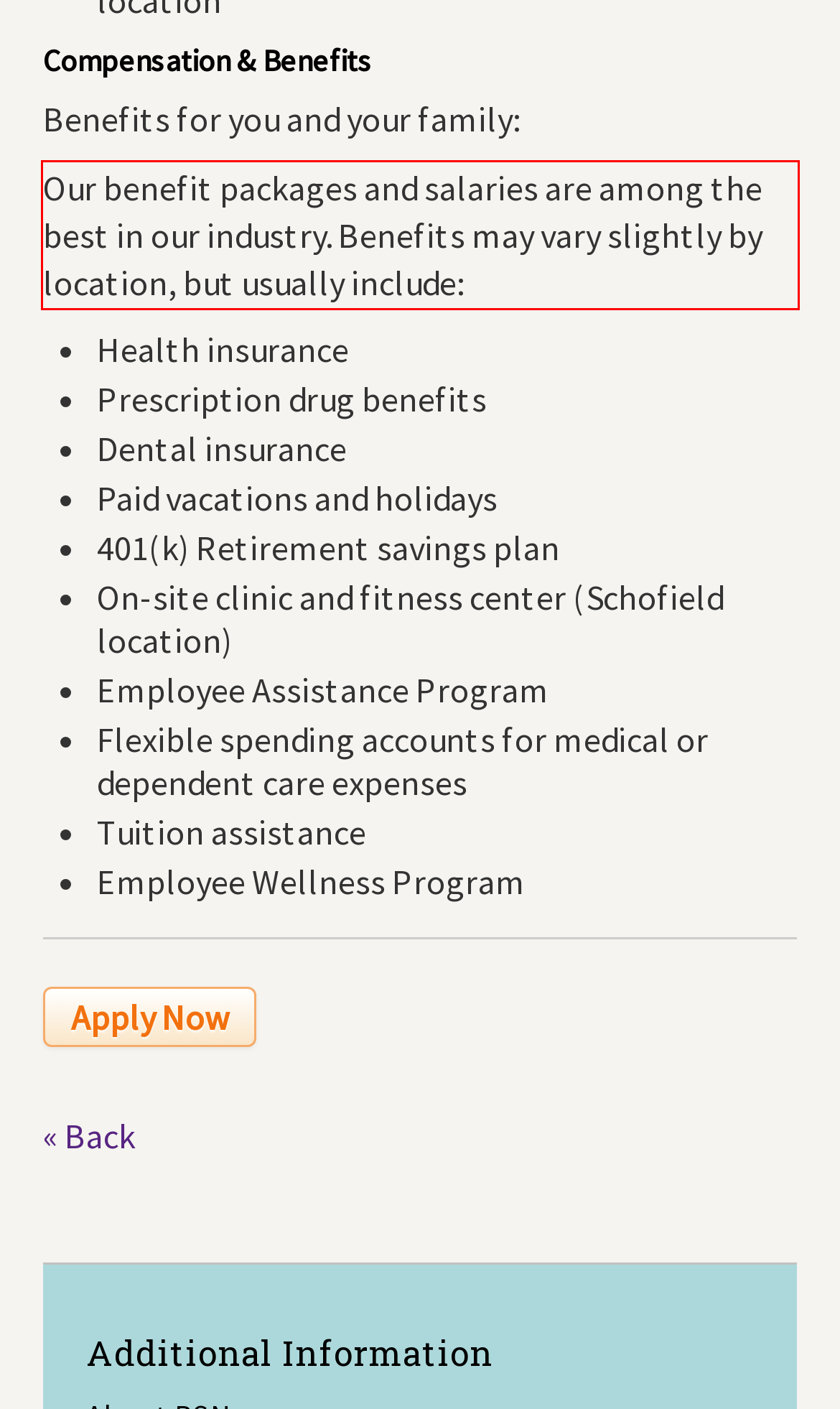The screenshot provided shows a webpage with a red bounding box. Apply OCR to the text within this red bounding box and provide the extracted content.

Our benefit packages and salaries are among the best in our industry. Benefits may vary slightly by location, but usually include: